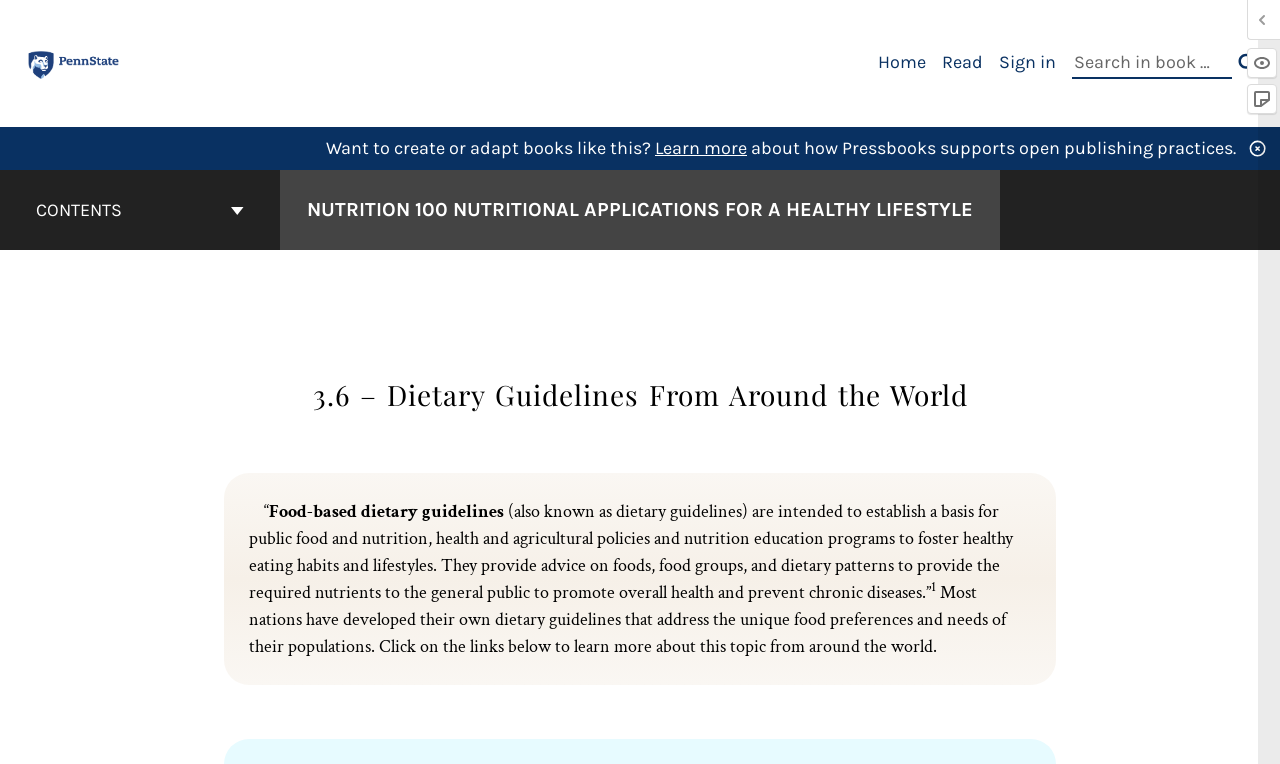What is the name of the university logo displayed?
From the image, respond with a single word or phrase.

The Pennsylvania State University